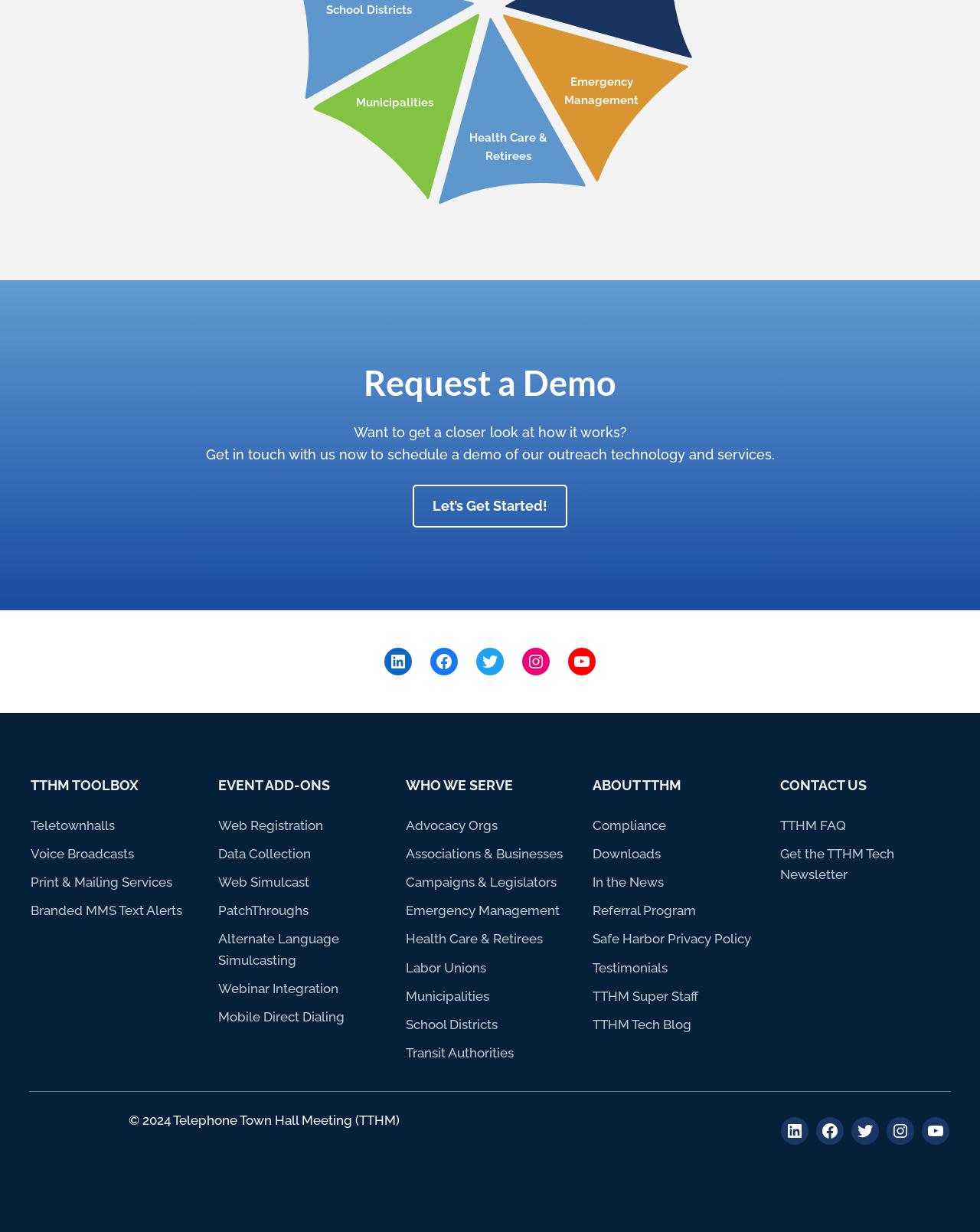Identify the bounding box coordinates for the UI element that matches this description: "Get the TTHM Tech Newsletter".

[0.796, 0.685, 0.969, 0.719]